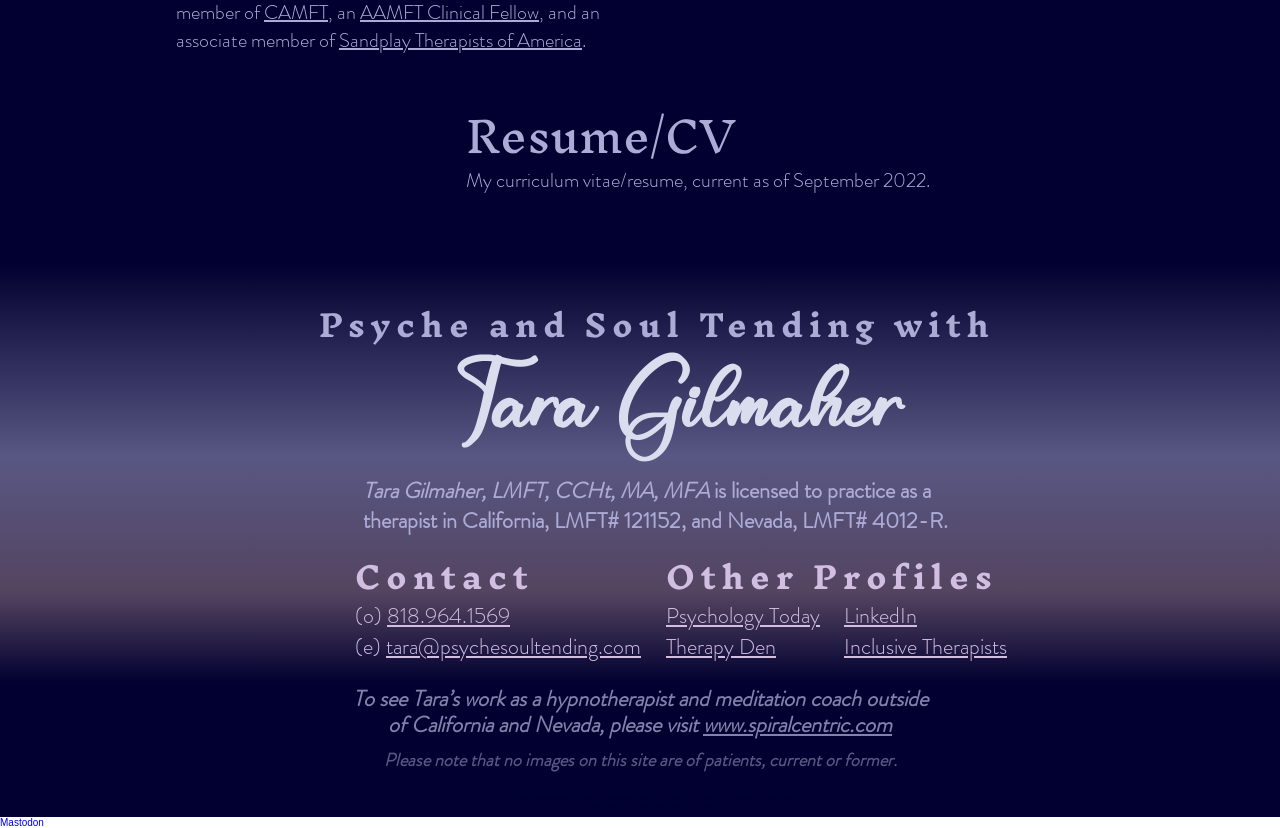What is the purpose of the webpage?
Please provide a single word or phrase answer based on the image.

Professional profile